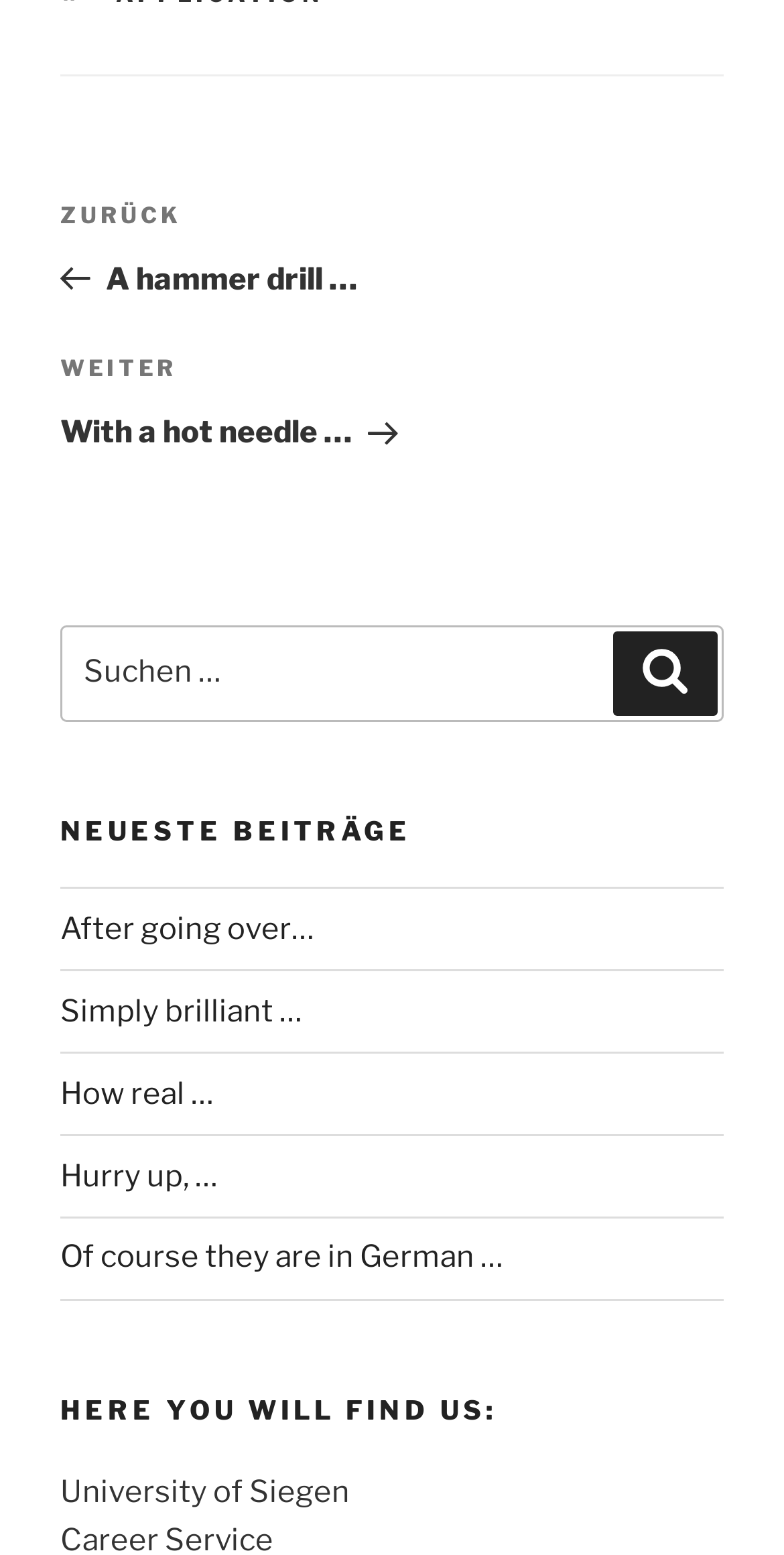Look at the image and answer the question in detail:
How many navigation links are there?

I counted the number of navigation links on the webpage, including the 'Vorheriger Beitrag' and 'Nächster Beitrag' links, as well as the links under 'Neueste Beiträge'. There are a total of 6 navigation links.